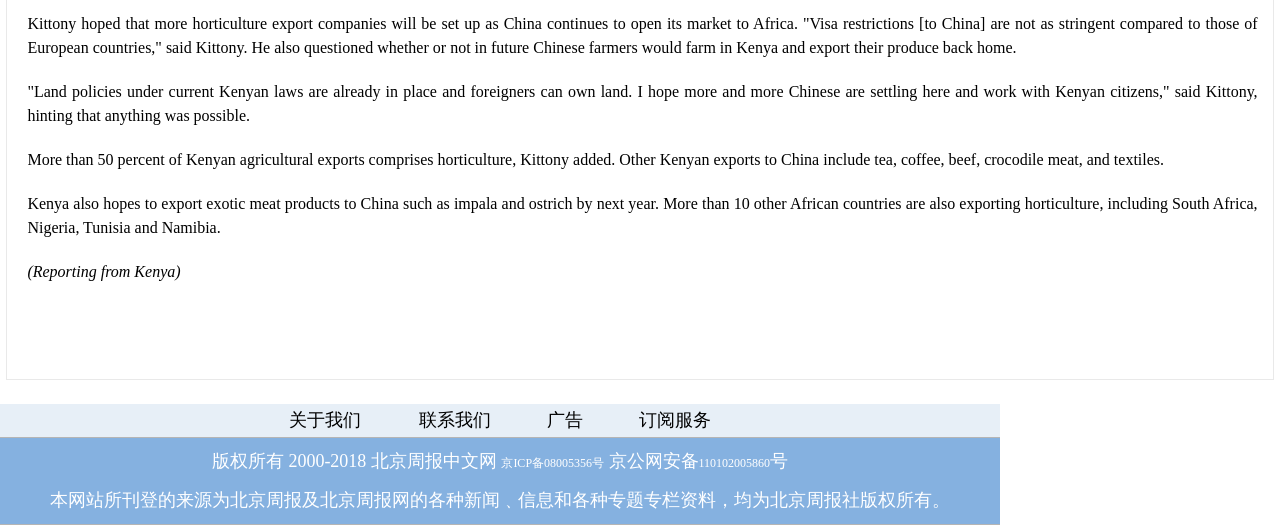What is the main topic of this webpage?
Answer with a single word or phrase, using the screenshot for reference.

Kenya-China trade